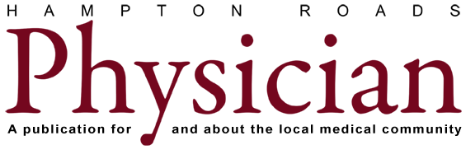Respond to the question below with a concise word or phrase:
What is the tone of the design?

Clean and professional